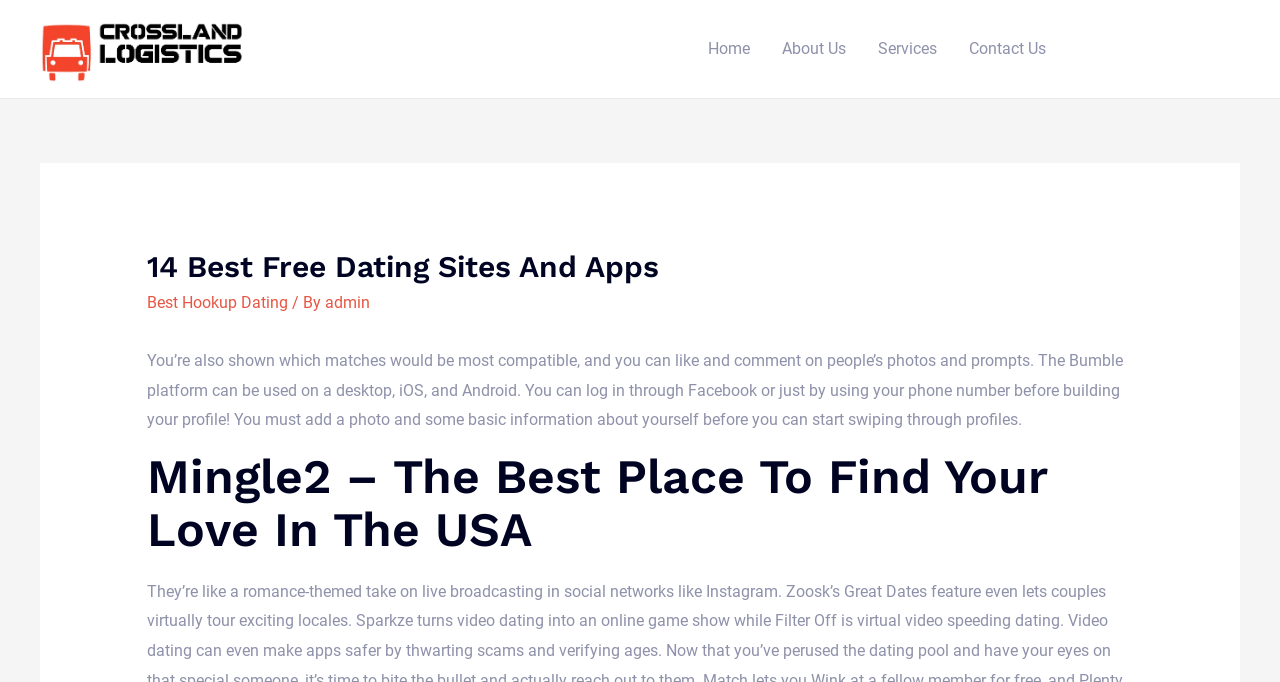Pinpoint the bounding box coordinates of the clickable area needed to execute the instruction: "Go to the Home page". The coordinates should be specified as four float numbers between 0 and 1, i.e., [left, top, right, bottom].

[0.54, 0.0, 0.598, 0.144]